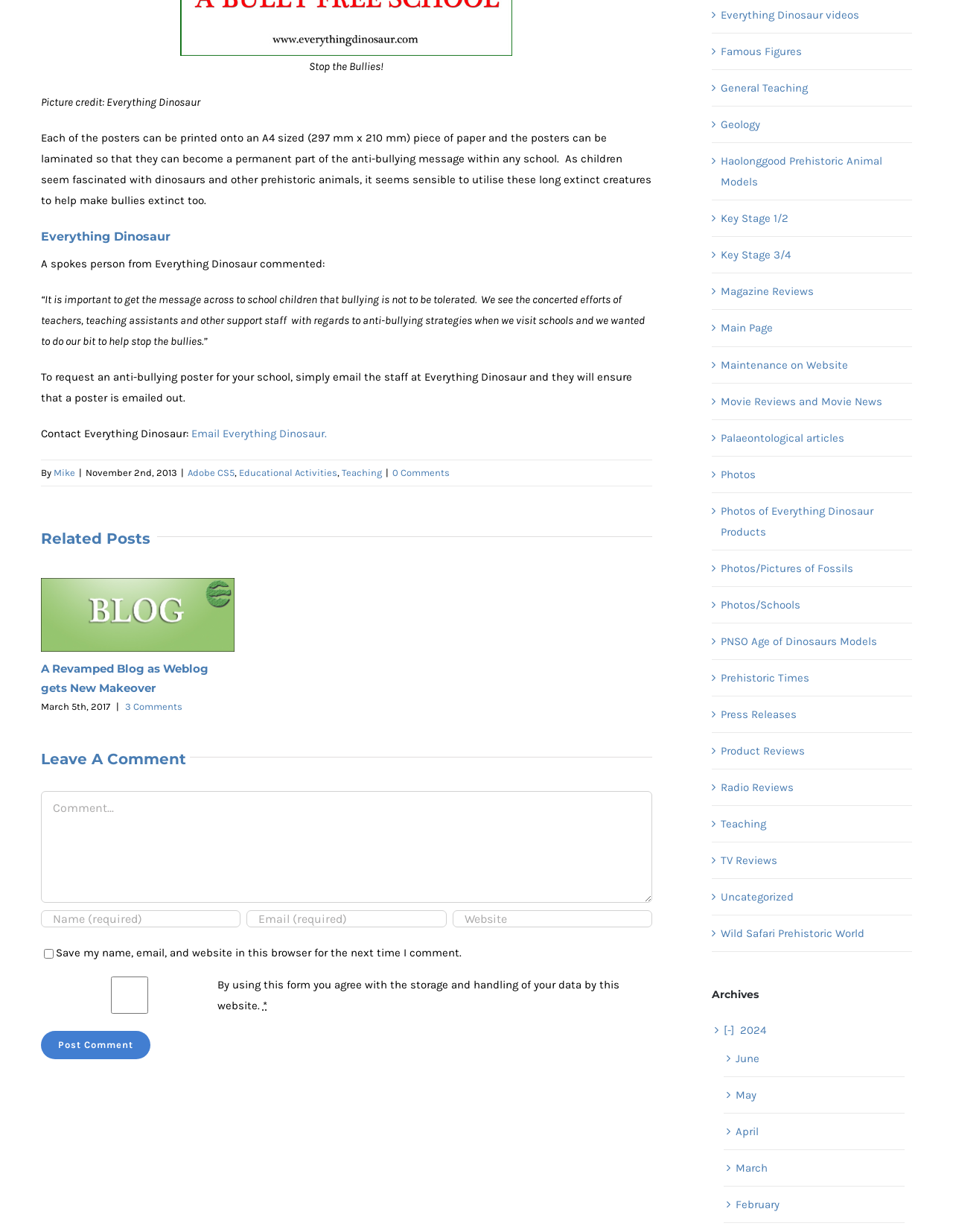What is the author of the article?
Please provide a single word or phrase in response based on the screenshot.

Mike